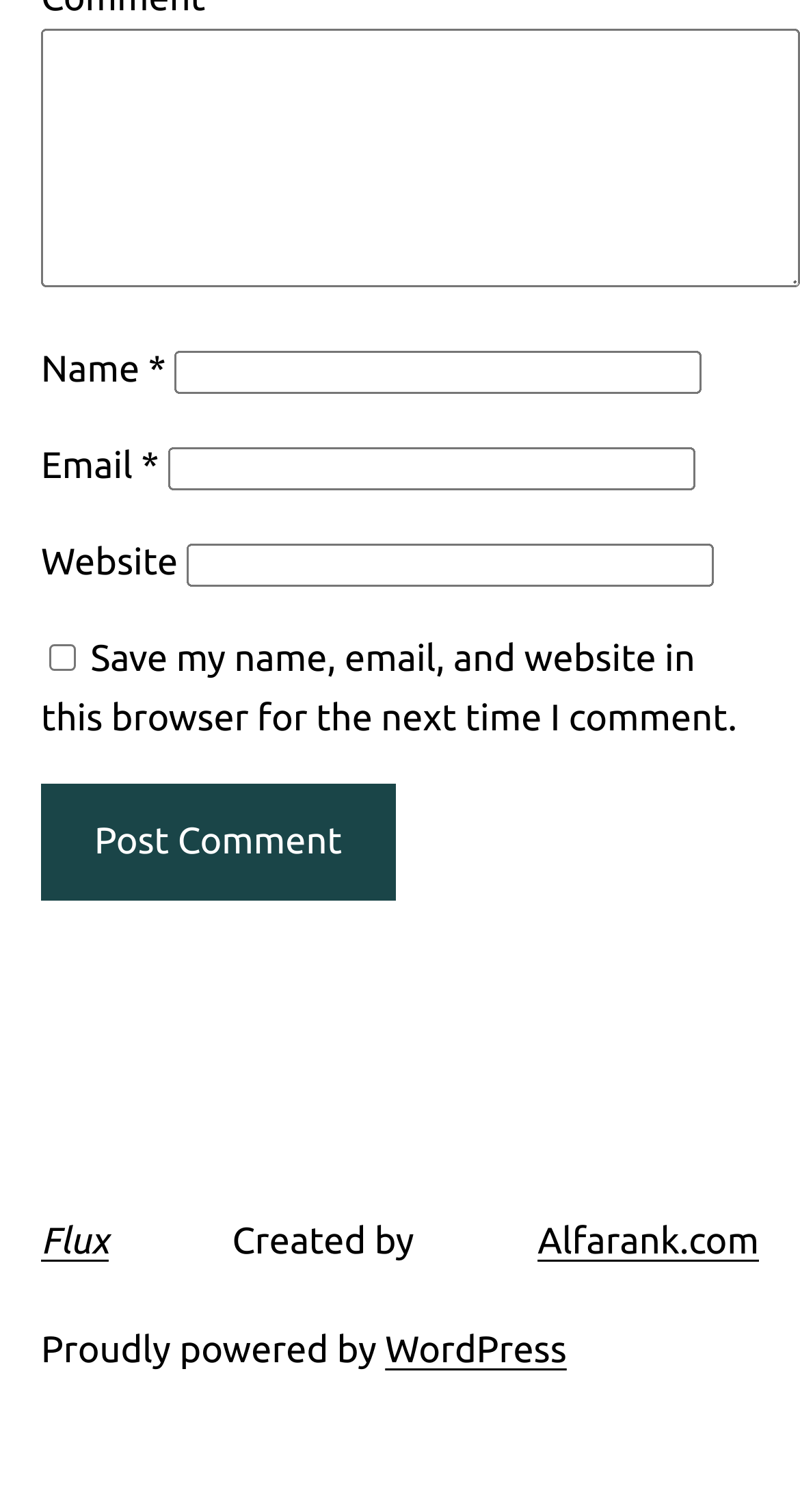Extract the bounding box of the UI element described as: "parent_node: Name * name="author"".

[0.218, 0.233, 0.877, 0.261]